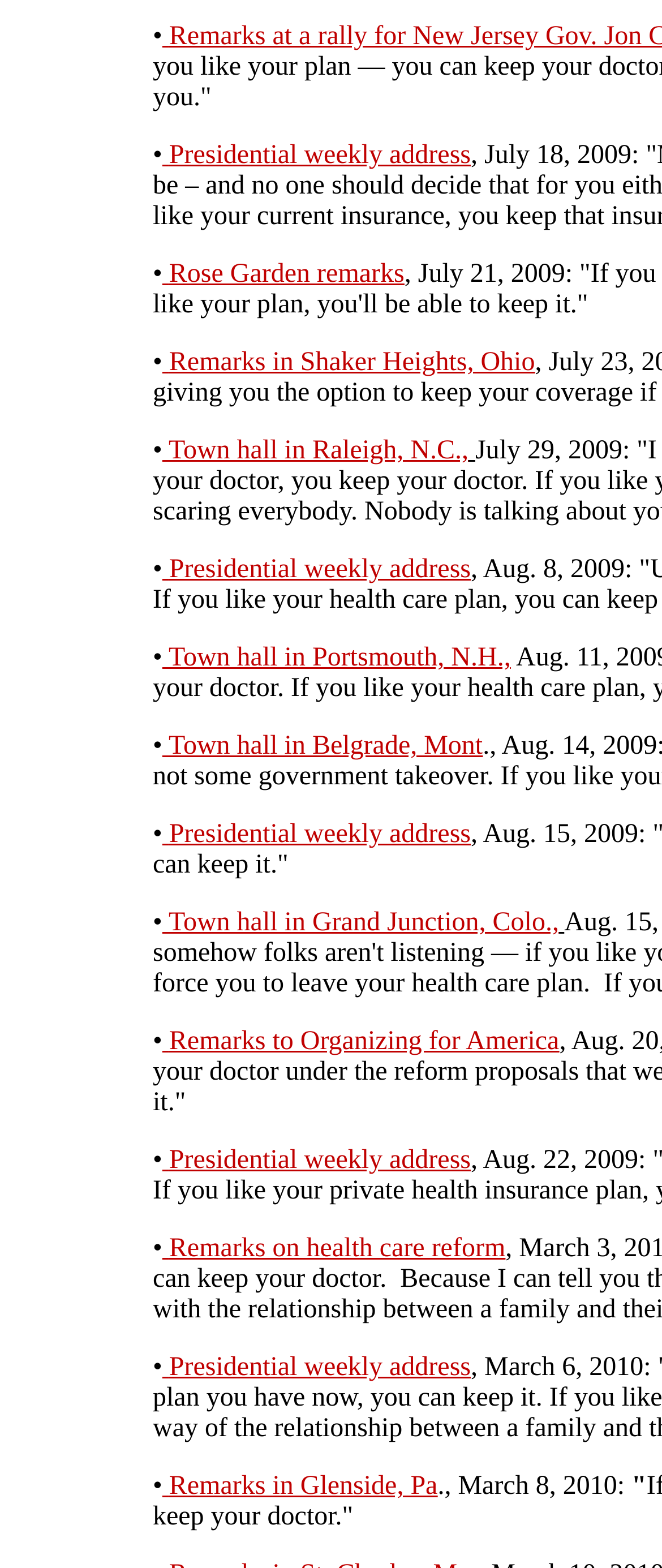Specify the bounding box coordinates (top-left x, top-left y, bottom-right x, bottom-right y) of the UI element in the screenshot that matches this description: Presidential weekly address

[0.245, 0.523, 0.711, 0.542]